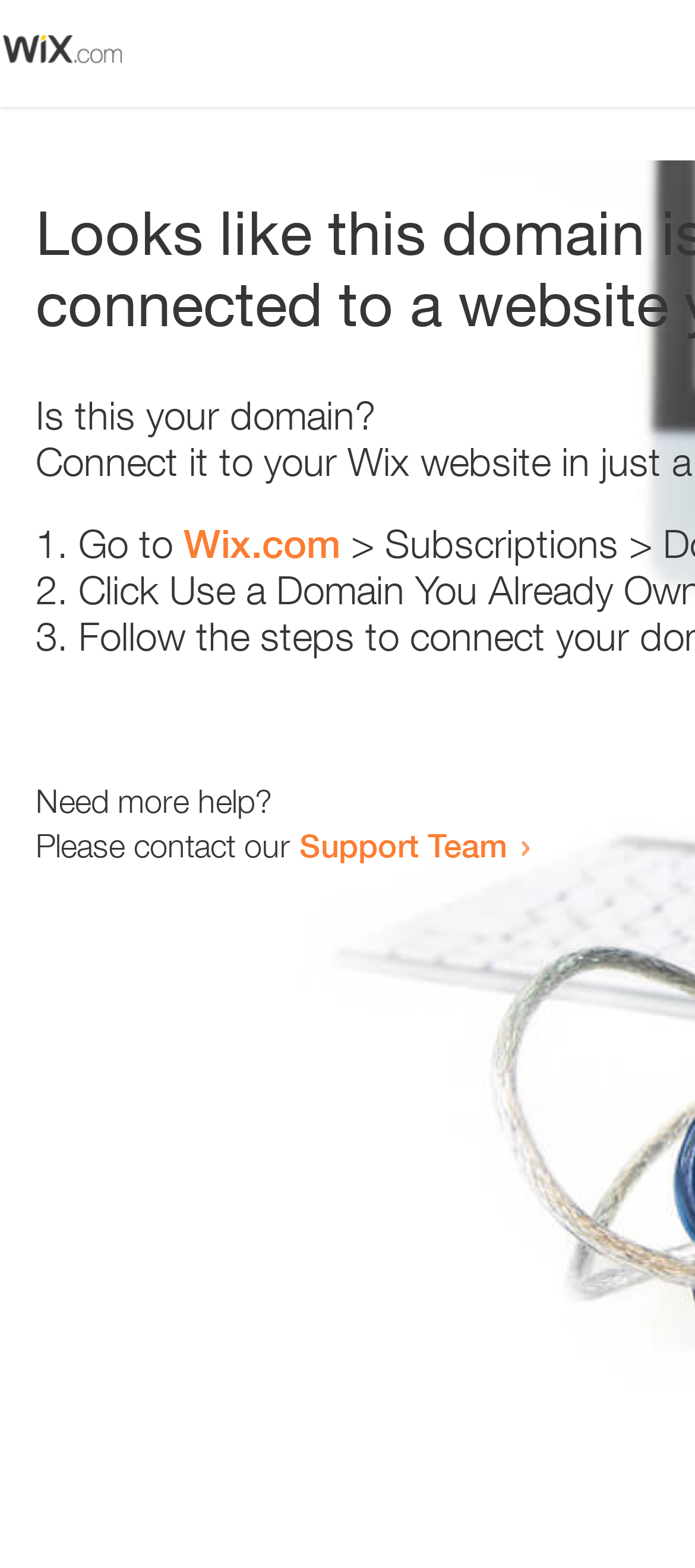Answer briefly with one word or phrase:
How many list markers are present?

3